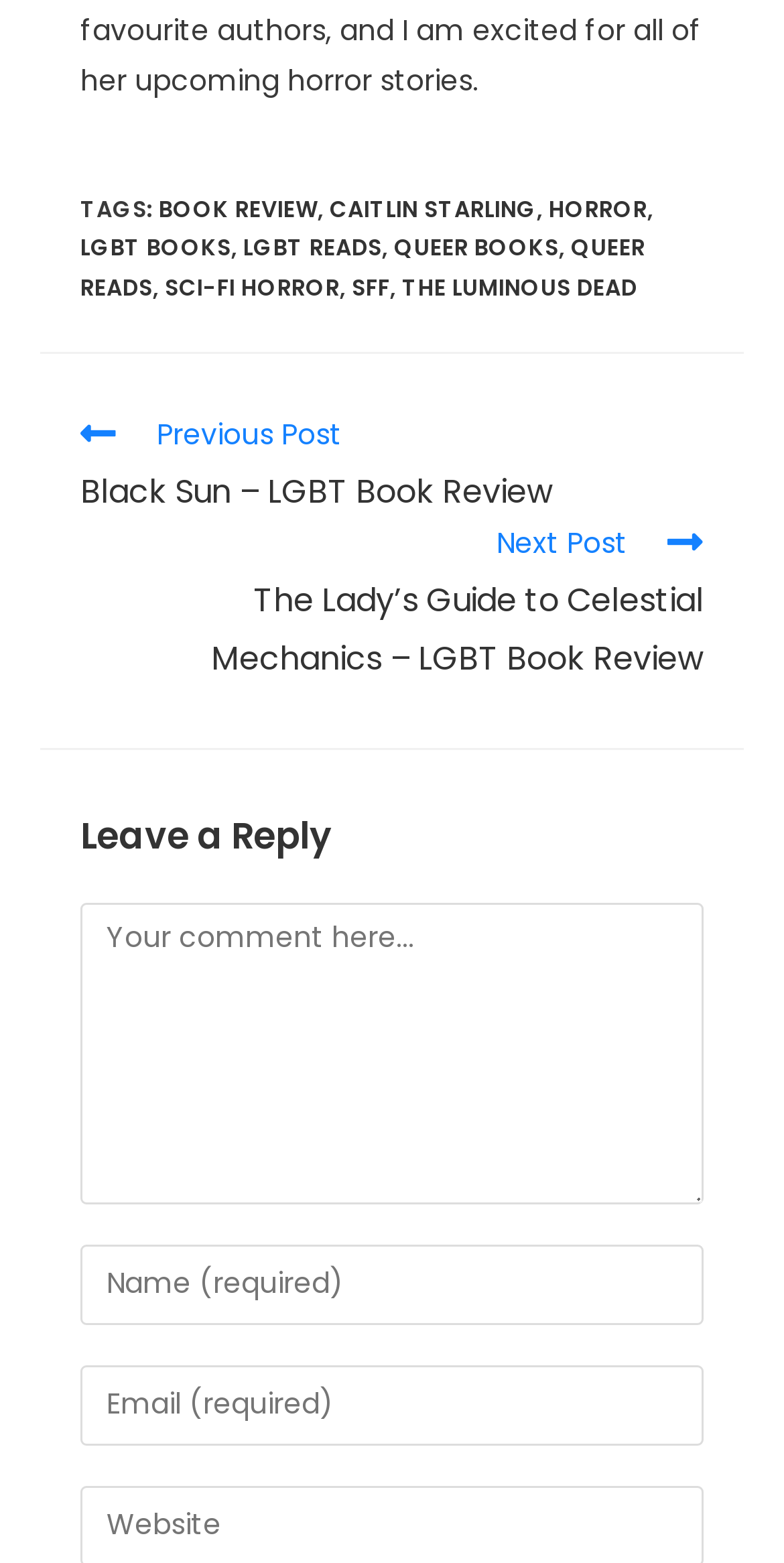What is the title of the book being reviewed?
Look at the webpage screenshot and answer the question with a detailed explanation.

I found the title of the book being reviewed by looking at the link 'THE LUMINOUS DEAD', which is likely to be the title of the book.